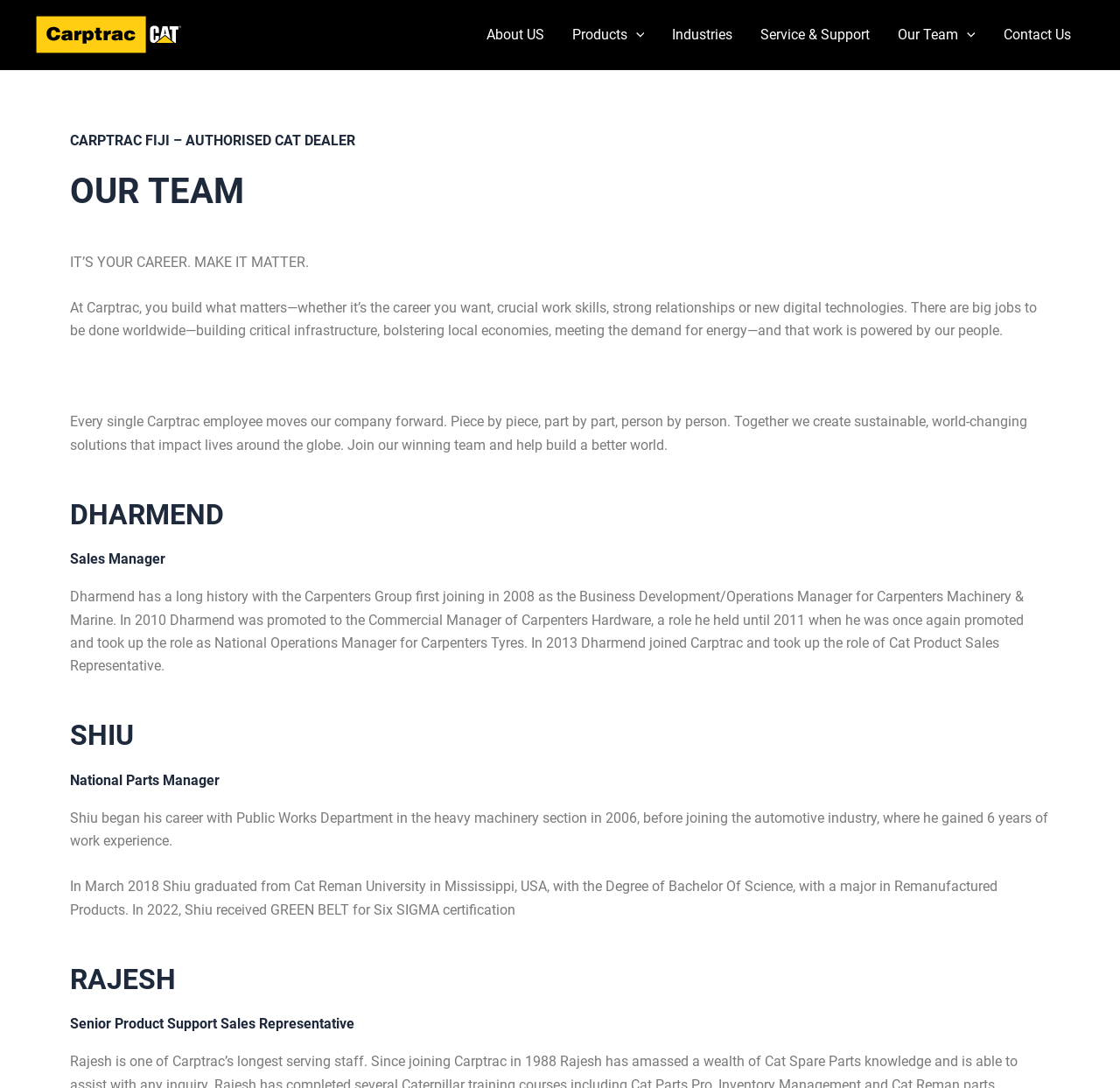Find the bounding box coordinates of the element to click in order to complete this instruction: "Click on Caterpillar | New, Used Heavy Machinery Equipment". The bounding box coordinates must be four float numbers between 0 and 1, denoted as [left, top, right, bottom].

[0.031, 0.023, 0.164, 0.038]